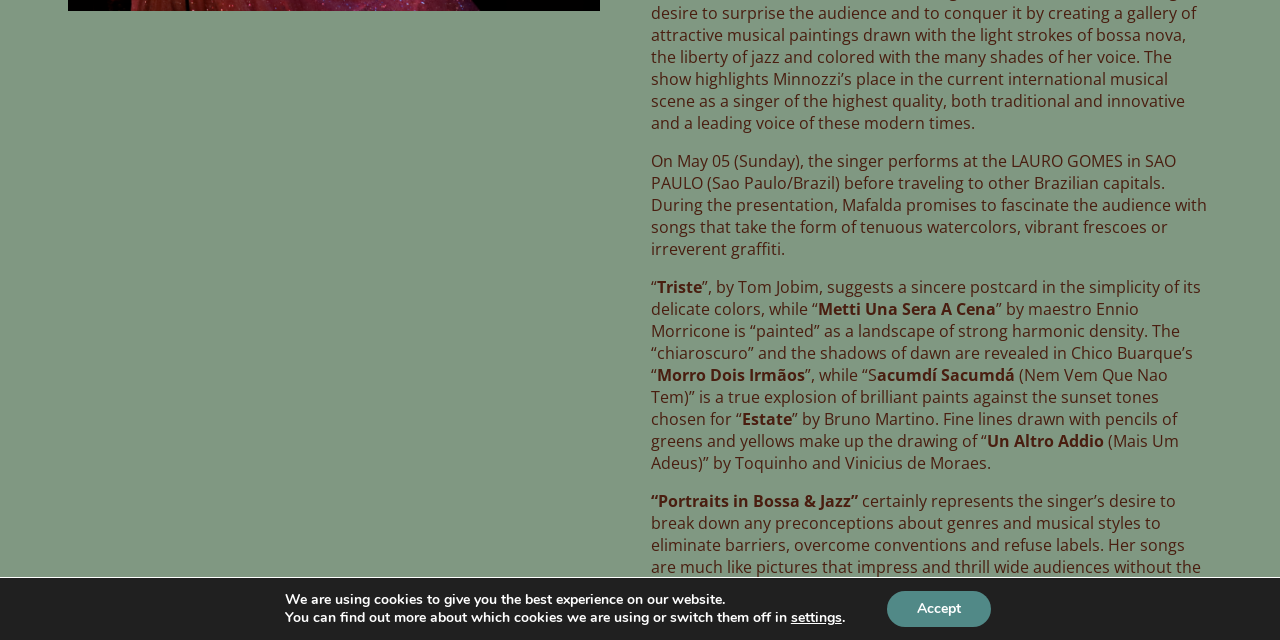Determine the bounding box coordinates for the UI element matching this description: "parent_node: HOME PAGE".

[0.956, 0.903, 0.984, 0.969]